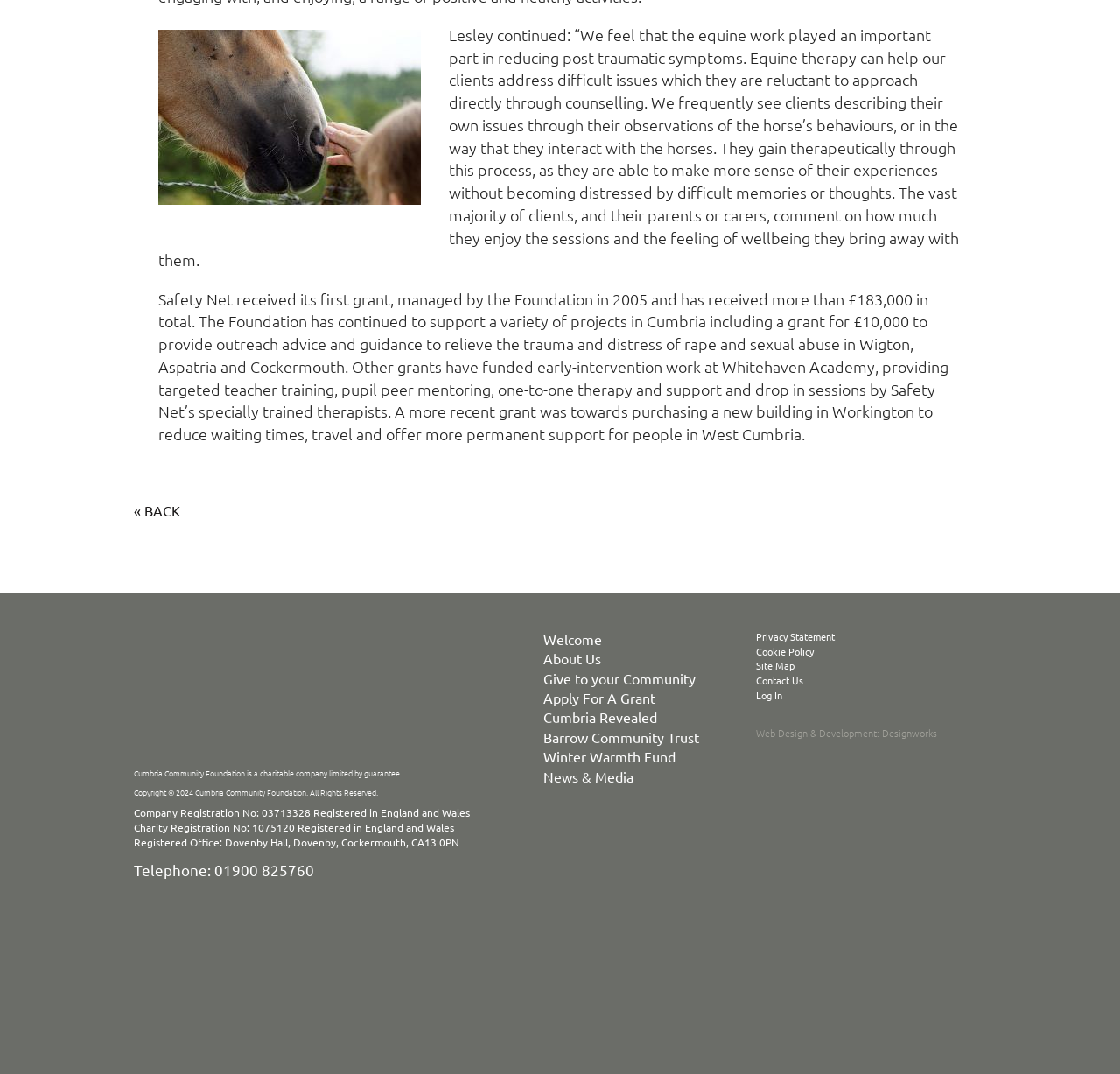Please determine the bounding box coordinates, formatted as (top-left x, top-left y, bottom-right x, bottom-right y), with all values as floating point numbers between 0 and 1. Identify the bounding box of the region described as: Cookie Policy

[0.675, 0.6, 0.727, 0.613]